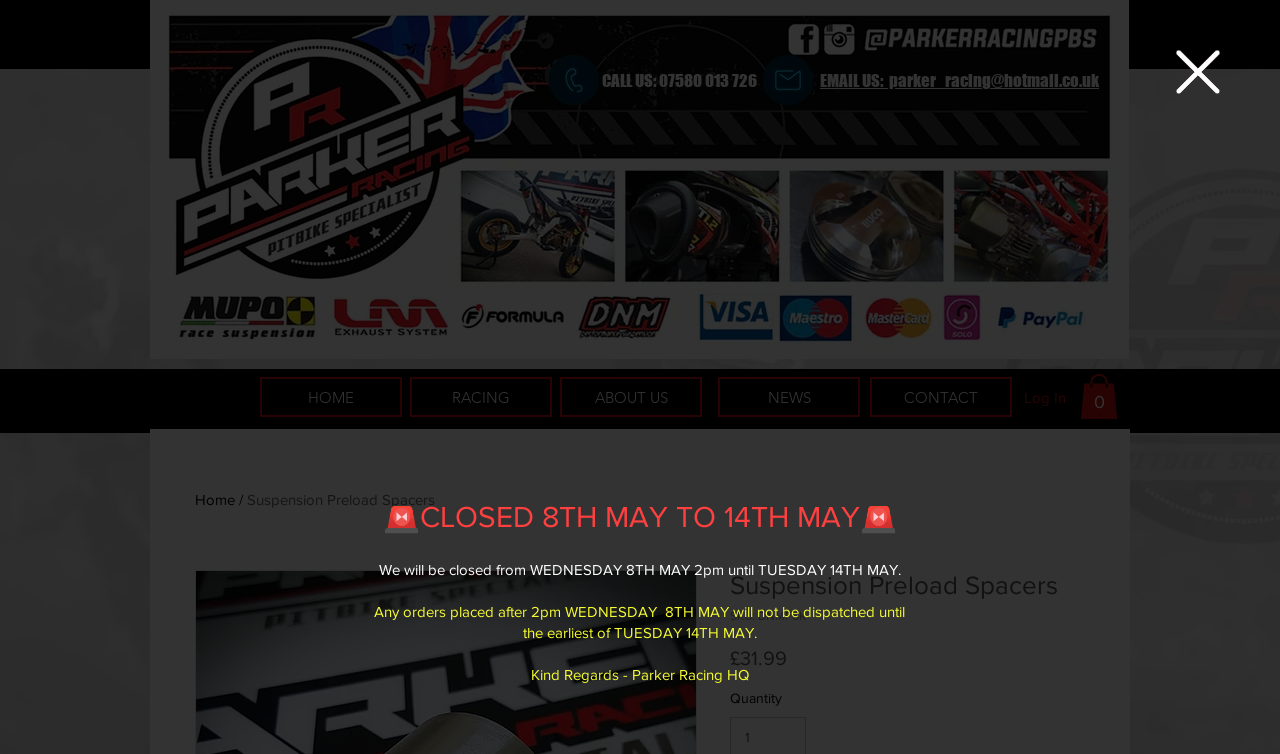Please identify the bounding box coordinates of the area that needs to be clicked to fulfill the following instruction: "Click the Facebook link."

[0.61, 0.029, 0.641, 0.081]